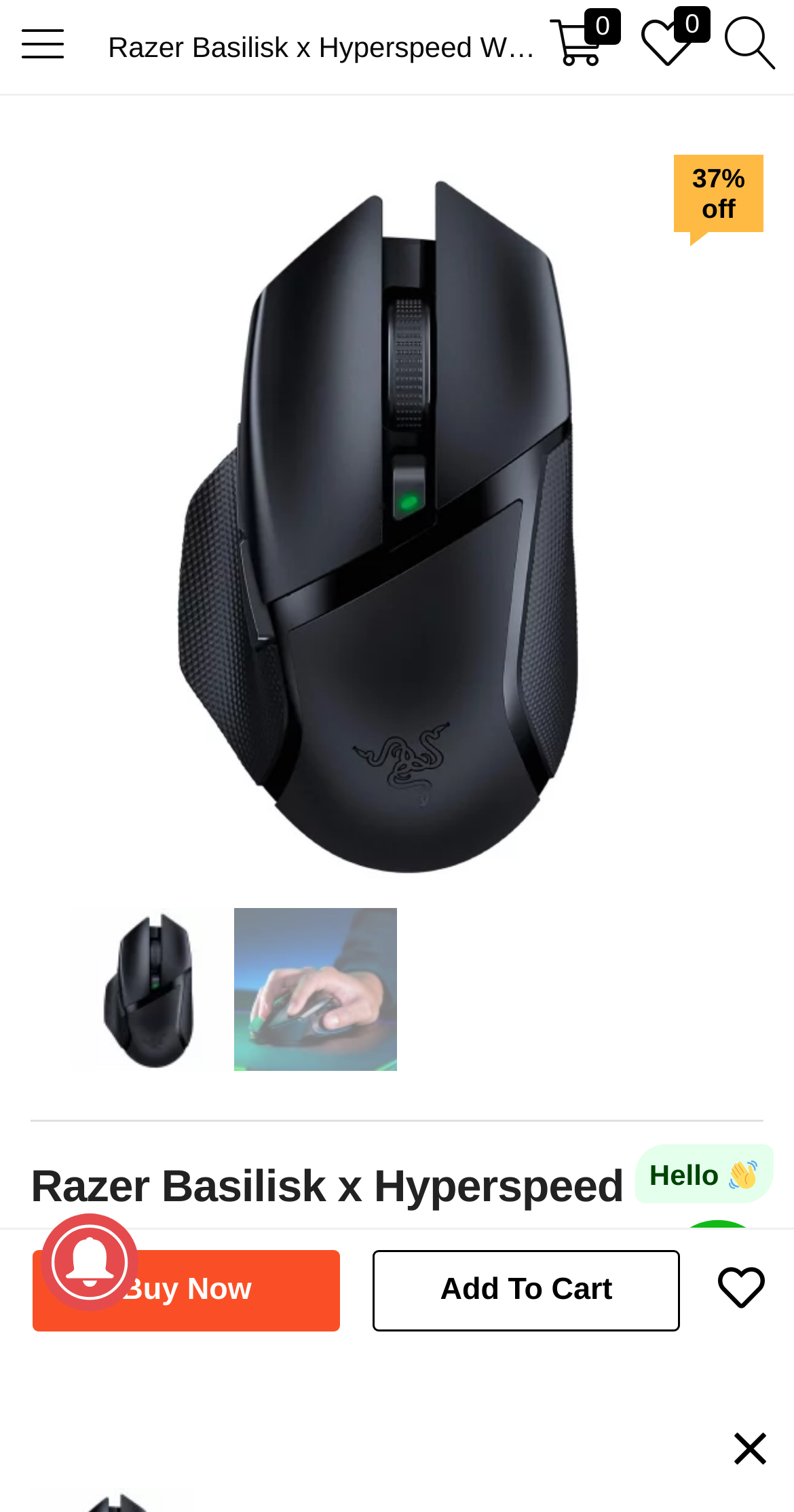Generate the text content of the main heading of the webpage.

Razer Basilisk x Hyperspeed Wireless Gaming Mouse with Hyperspeed Technology Black